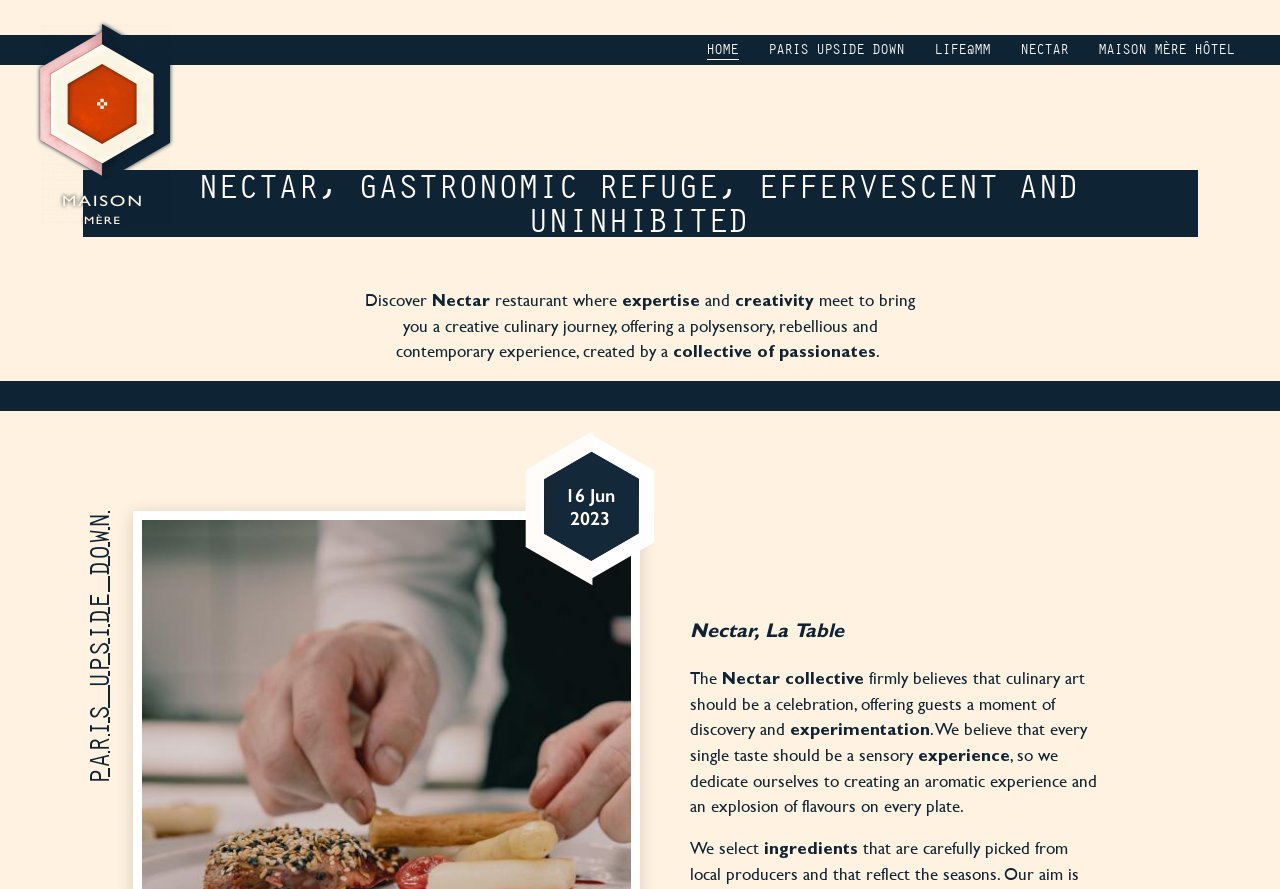What is the theme of the restaurant?
Please use the image to deliver a detailed and complete answer.

The theme of the restaurant can be inferred from the text 'Nectar, gastronomic refuge, effervescent and uninhibited' which is located at the top of the webpage and seems to be the title of the restaurant.